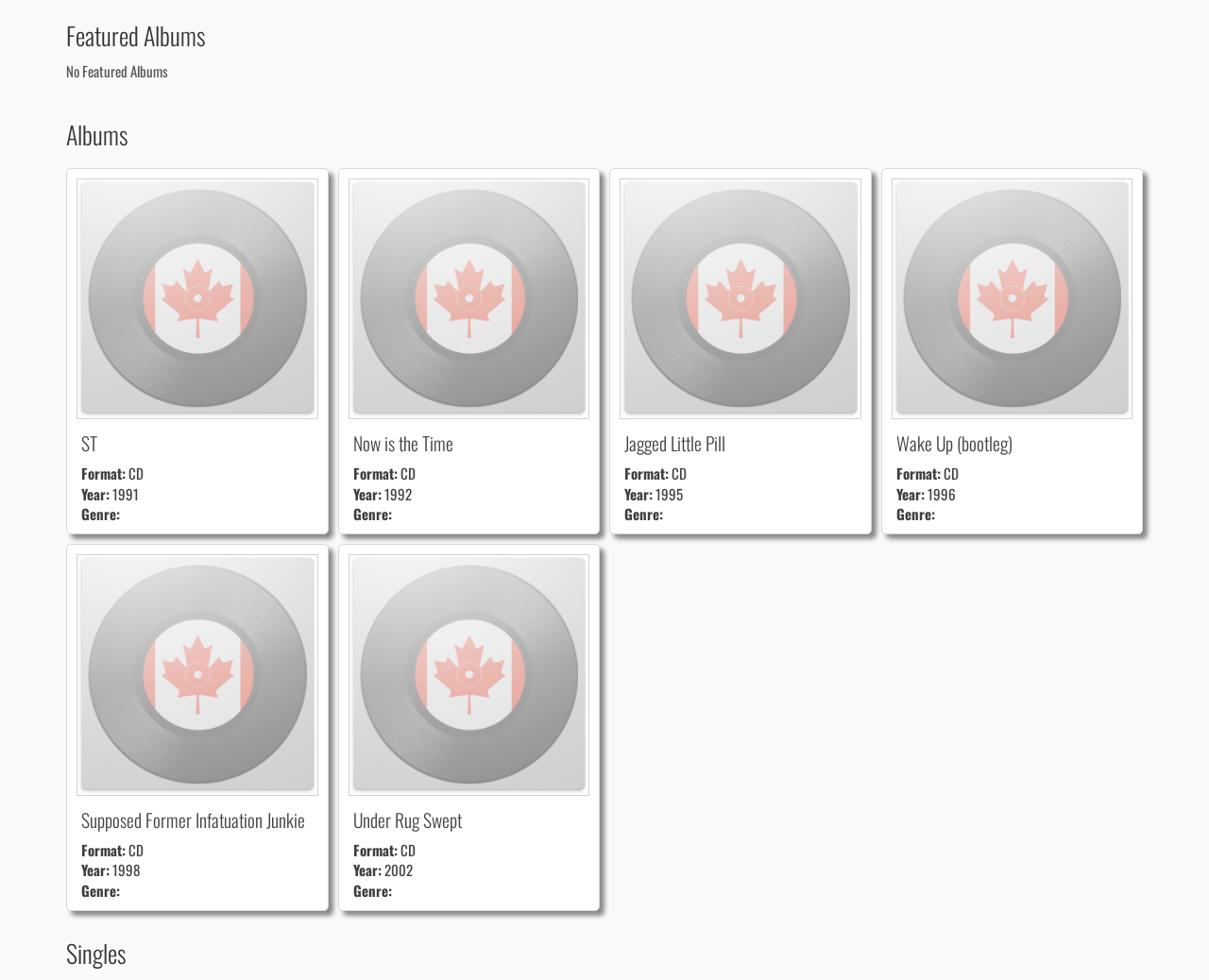What is the title of the last section?
Refer to the image and offer an in-depth and detailed answer to the question.

The last section is titled 'Singles' as indicated by the heading element with the text 'Singles' at the bottom of the webpage.